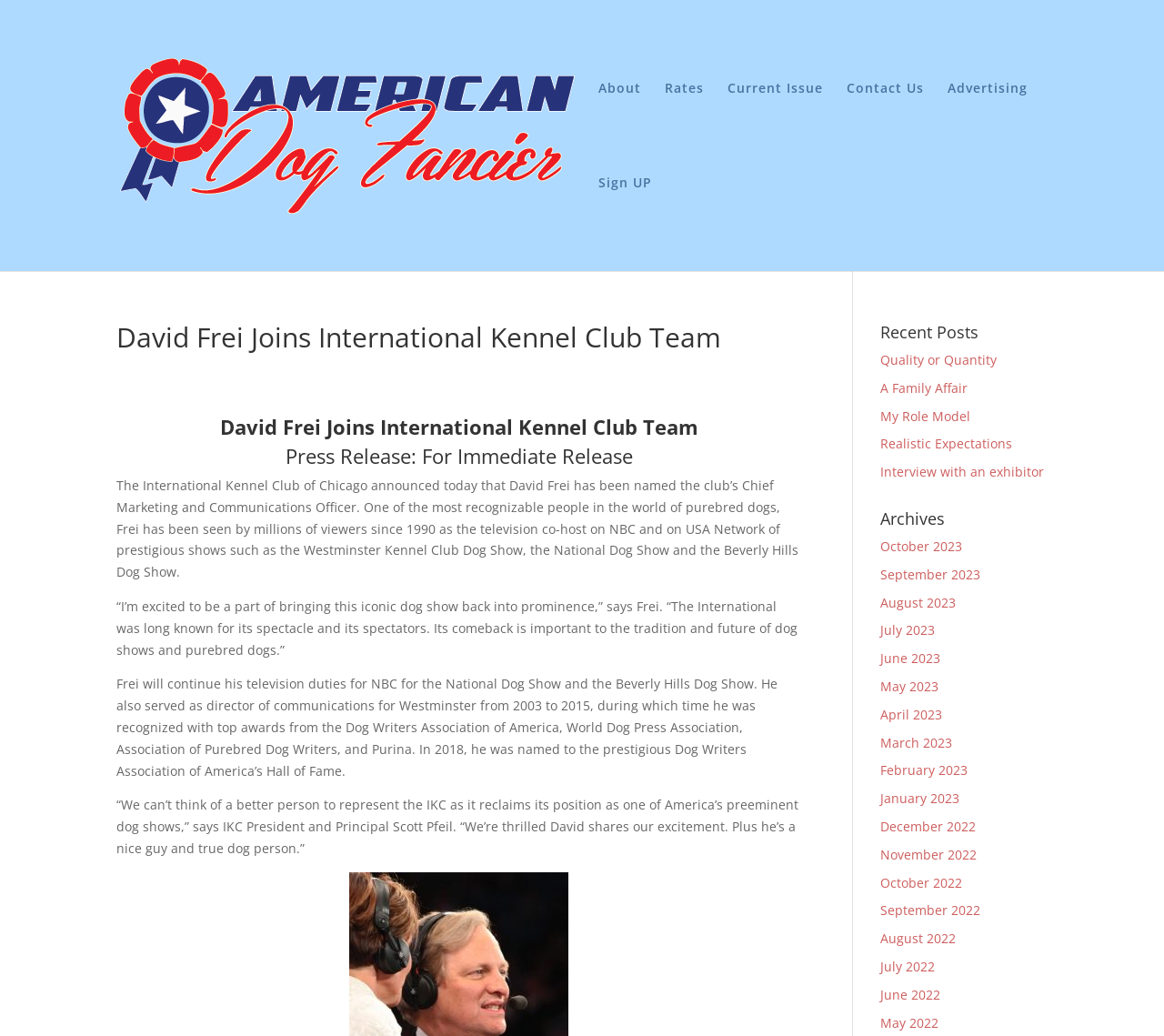Identify the bounding box coordinates of the HTML element based on this description: "September 2022".

[0.756, 0.87, 0.842, 0.887]